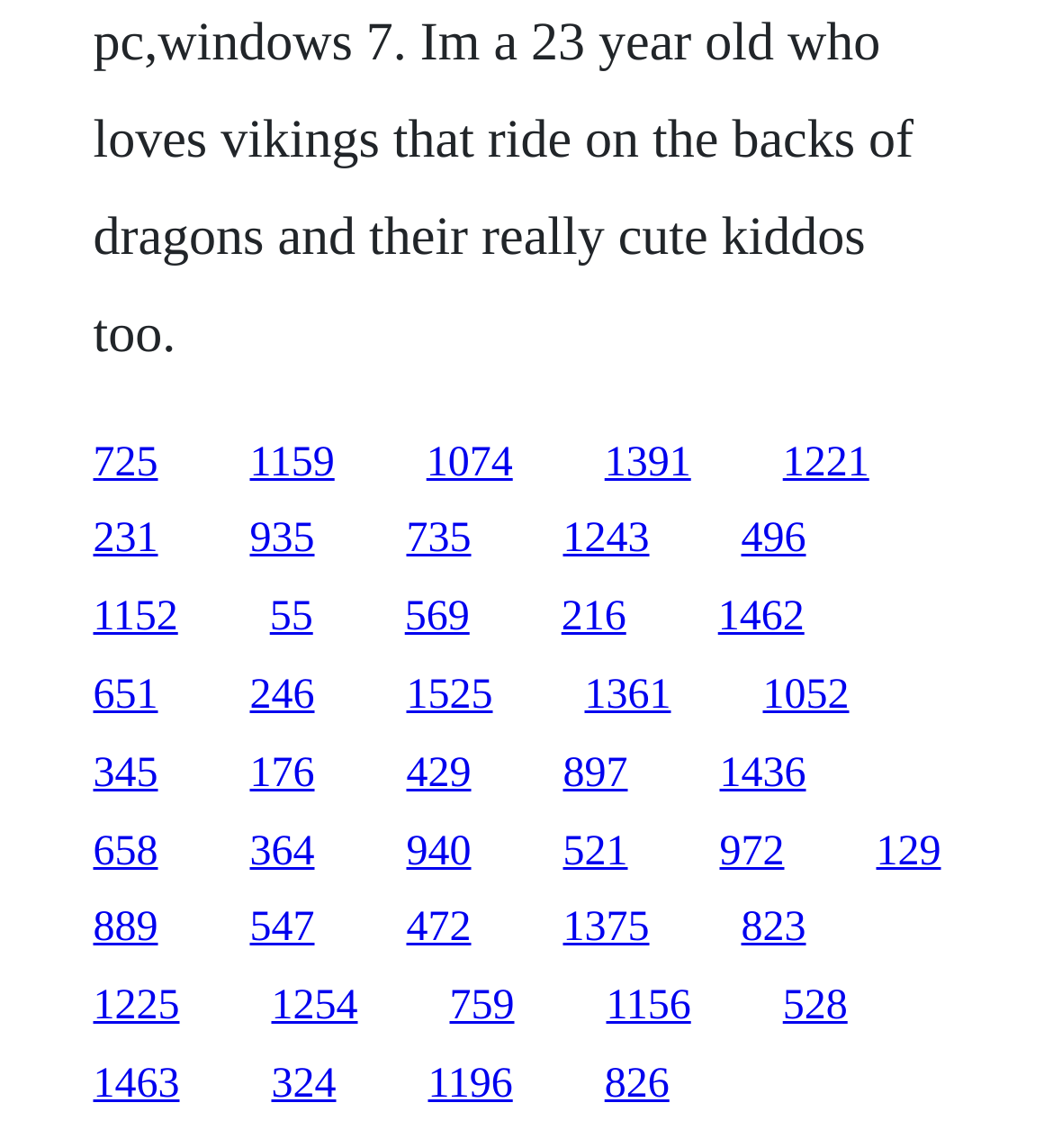Is there a gap between the links?
Please provide a full and detailed response to the question.

I compared the y-coordinates of adjacent link elements and found that there are gaps between them, indicating that they are not directly adjacent to each other.